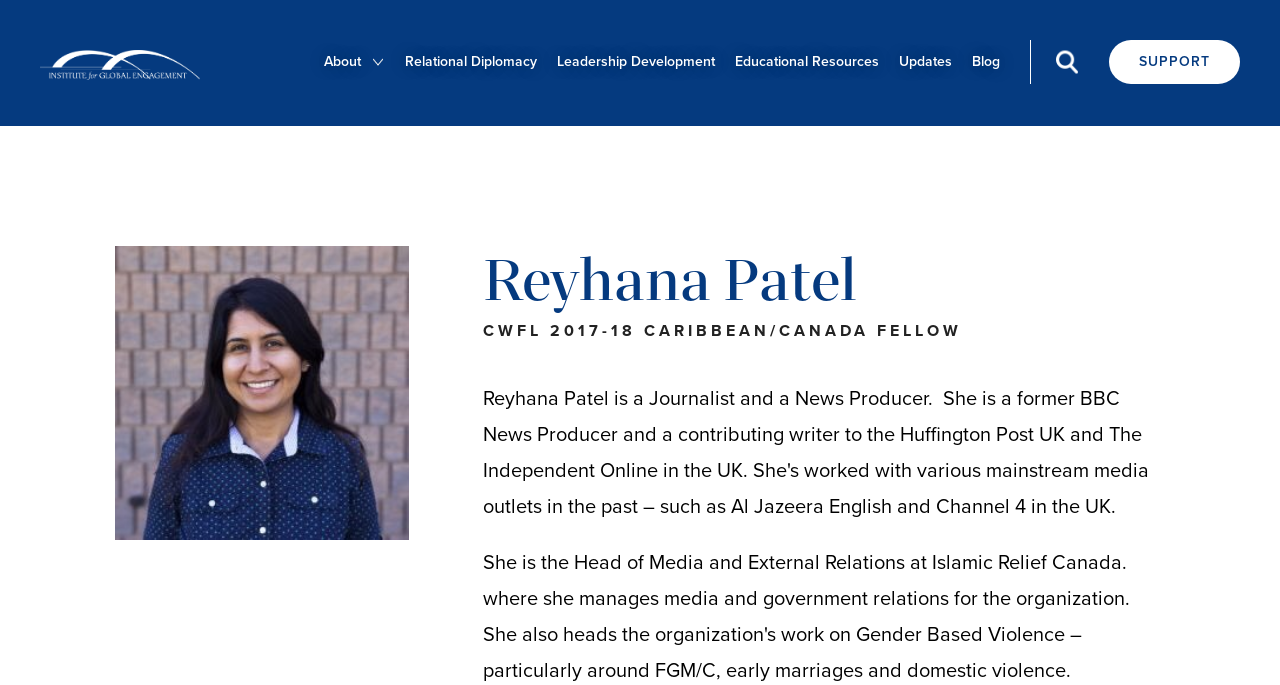Locate the bounding box coordinates of the element's region that should be clicked to carry out the following instruction: "know more about Reyhana Patel". The coordinates need to be four float numbers between 0 and 1, i.e., [left, top, right, bottom].

[0.377, 0.359, 0.91, 0.455]